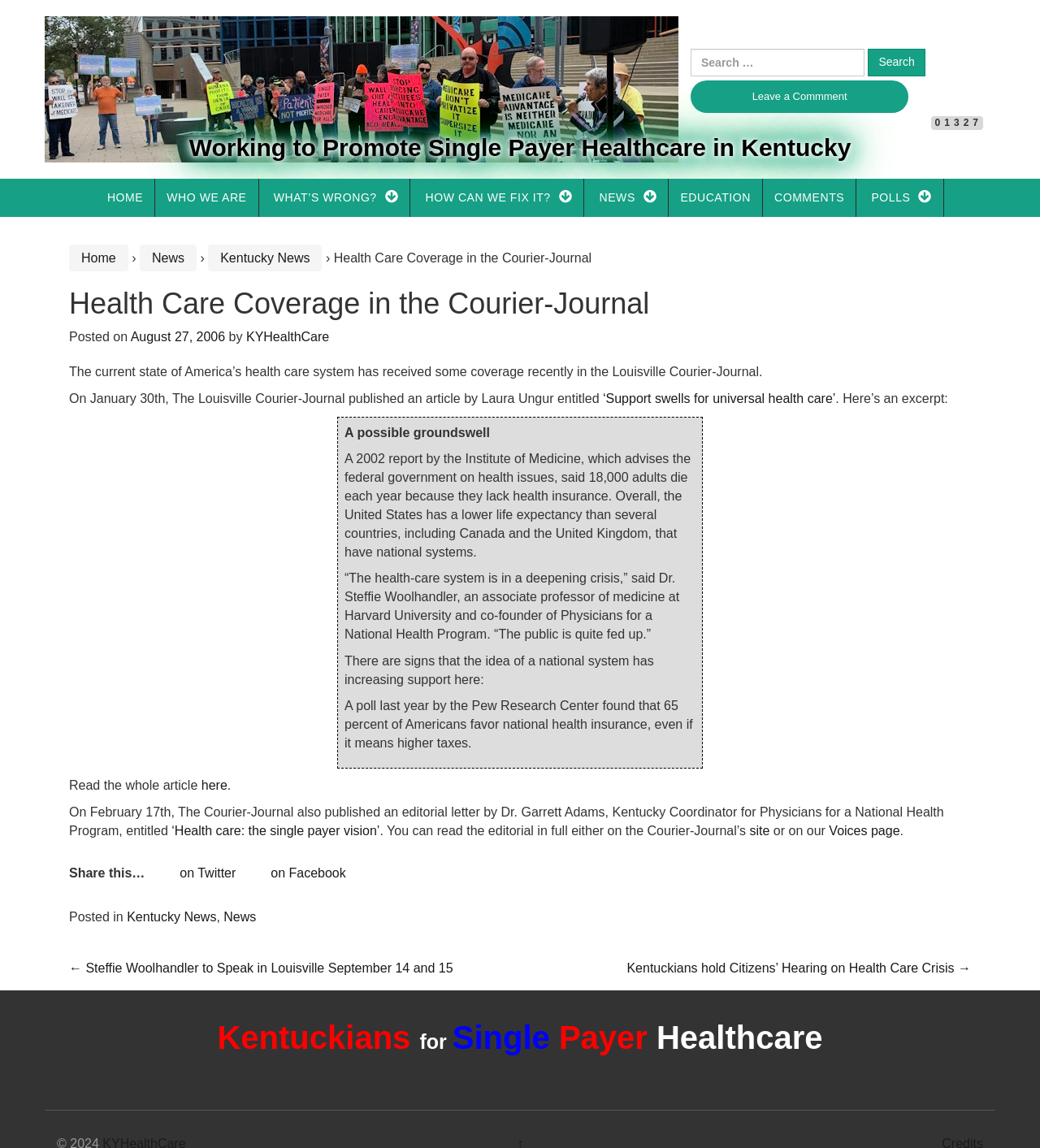What type of health care system is being discussed?
Identify the answer in the screenshot and reply with a single word or phrase.

Single Payer